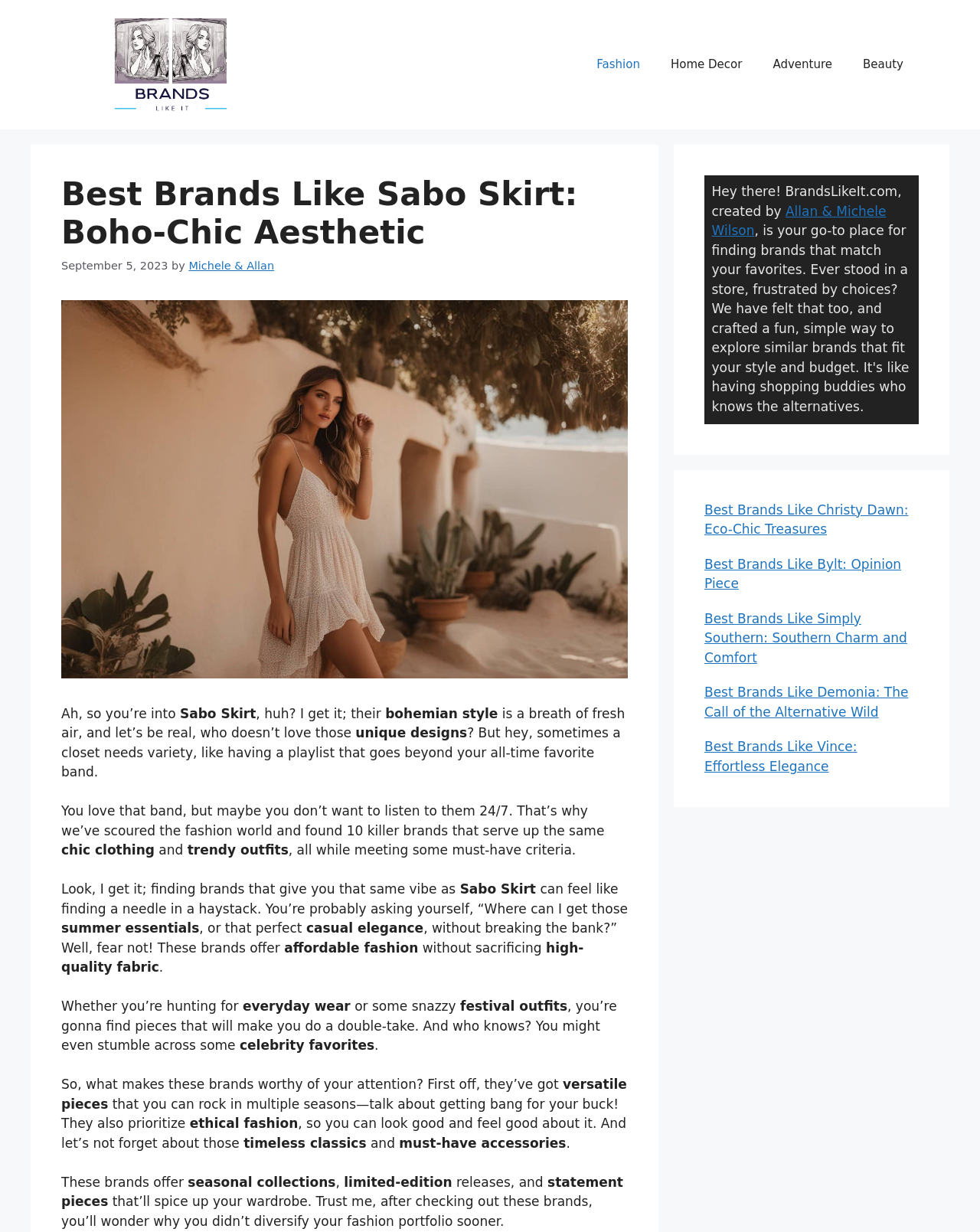What is the main topic of this webpage?
Using the image, provide a detailed and thorough answer to the question.

Based on the content of the webpage, it appears to be discussing bohemian style fashion, specifically highlighting brands similar to Sabo Skirt that offer trendy and chic clothing.